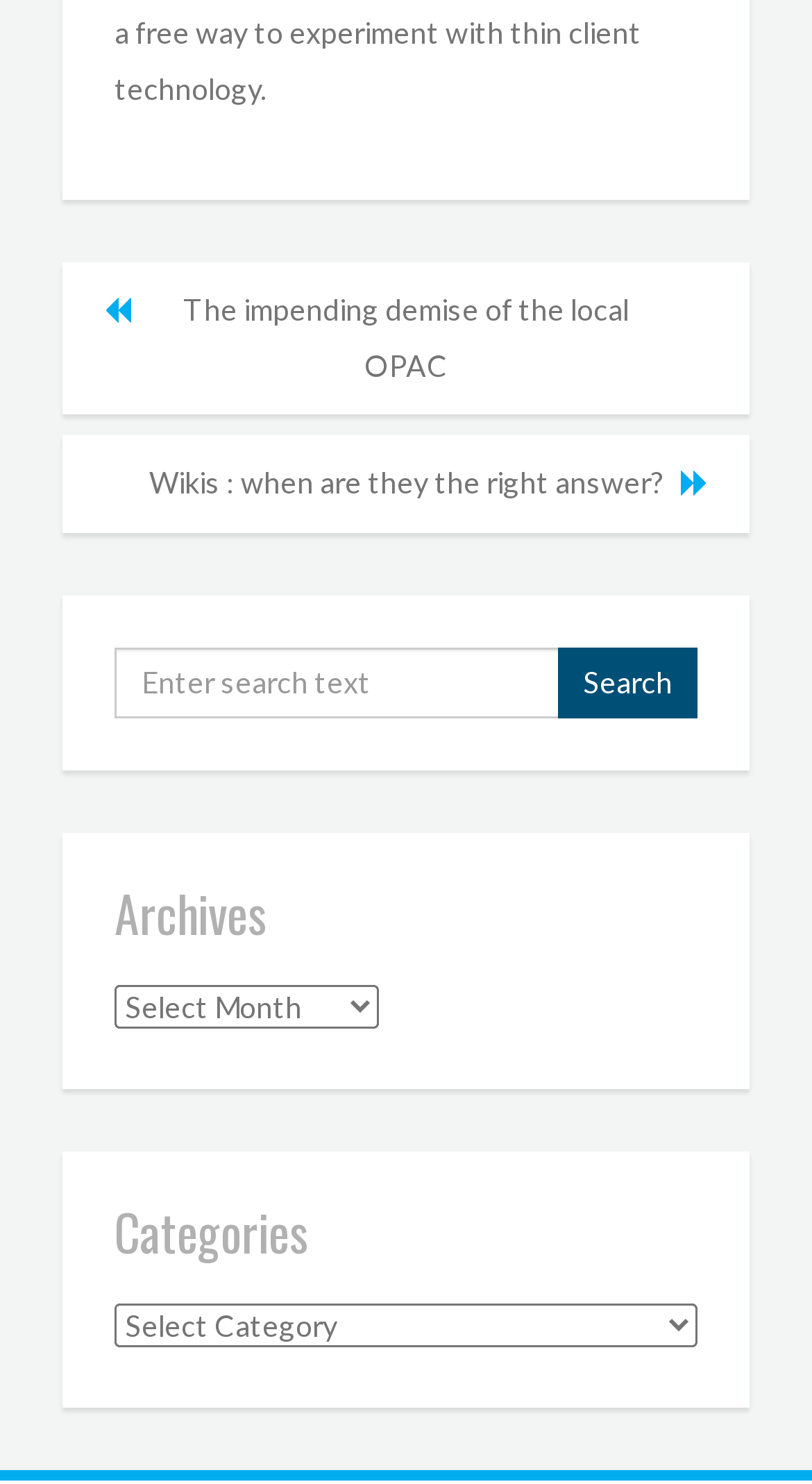Please provide a comprehensive answer to the question below using the information from the image: What are the two categories of archives?

The webpage has two headings, 'Archives' and 'Categories', which suggest that the archives are categorized into these two sections.